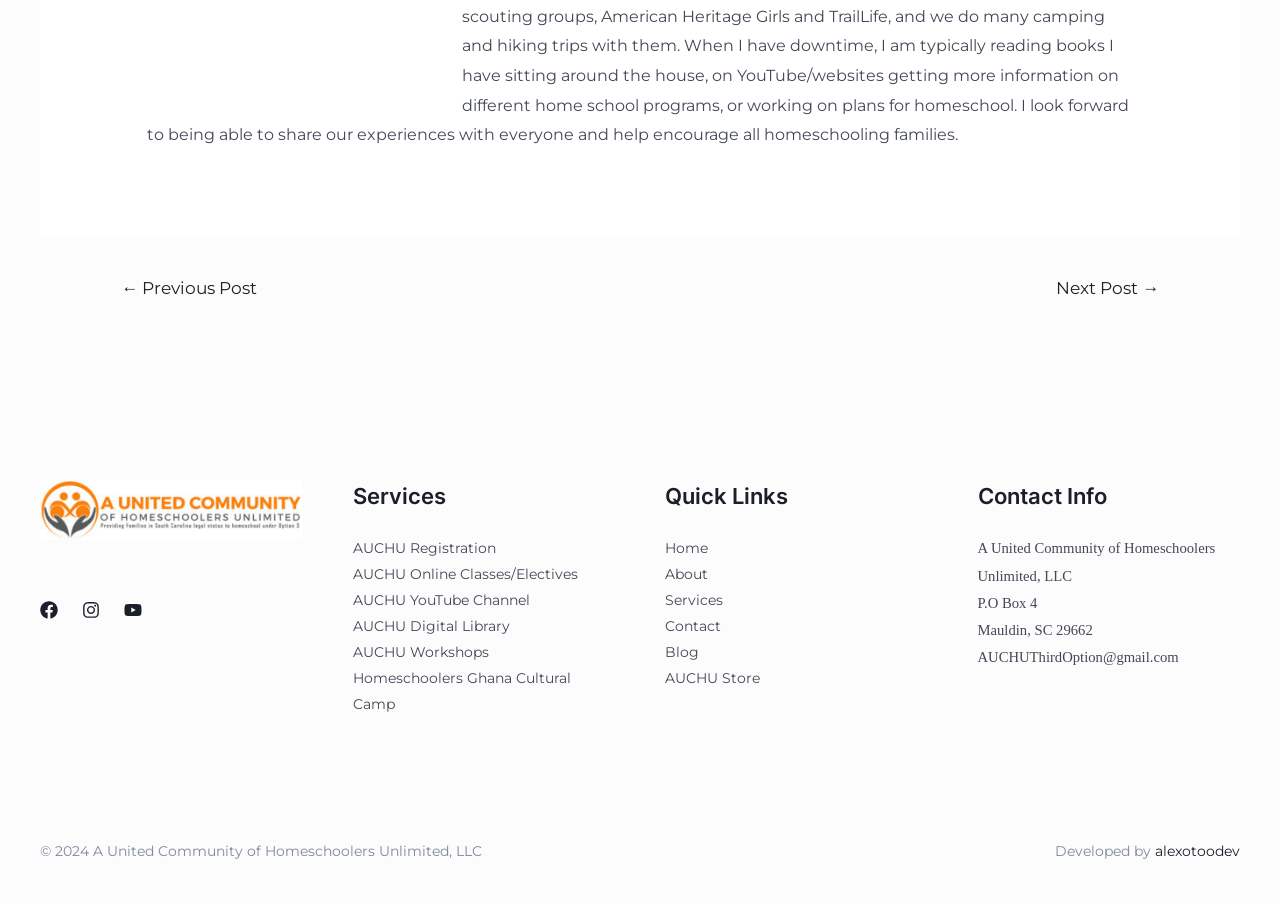Please provide a detailed answer to the question below based on the screenshot: 
What is the purpose of the 'Services' section?

I inferred this answer by looking at the 'Services' section, which contains links to different services such as 'AUCHU Registration', 'AUCHU Online Classes/Electives', and others. This suggests that the purpose of this section is to provide access to these services.